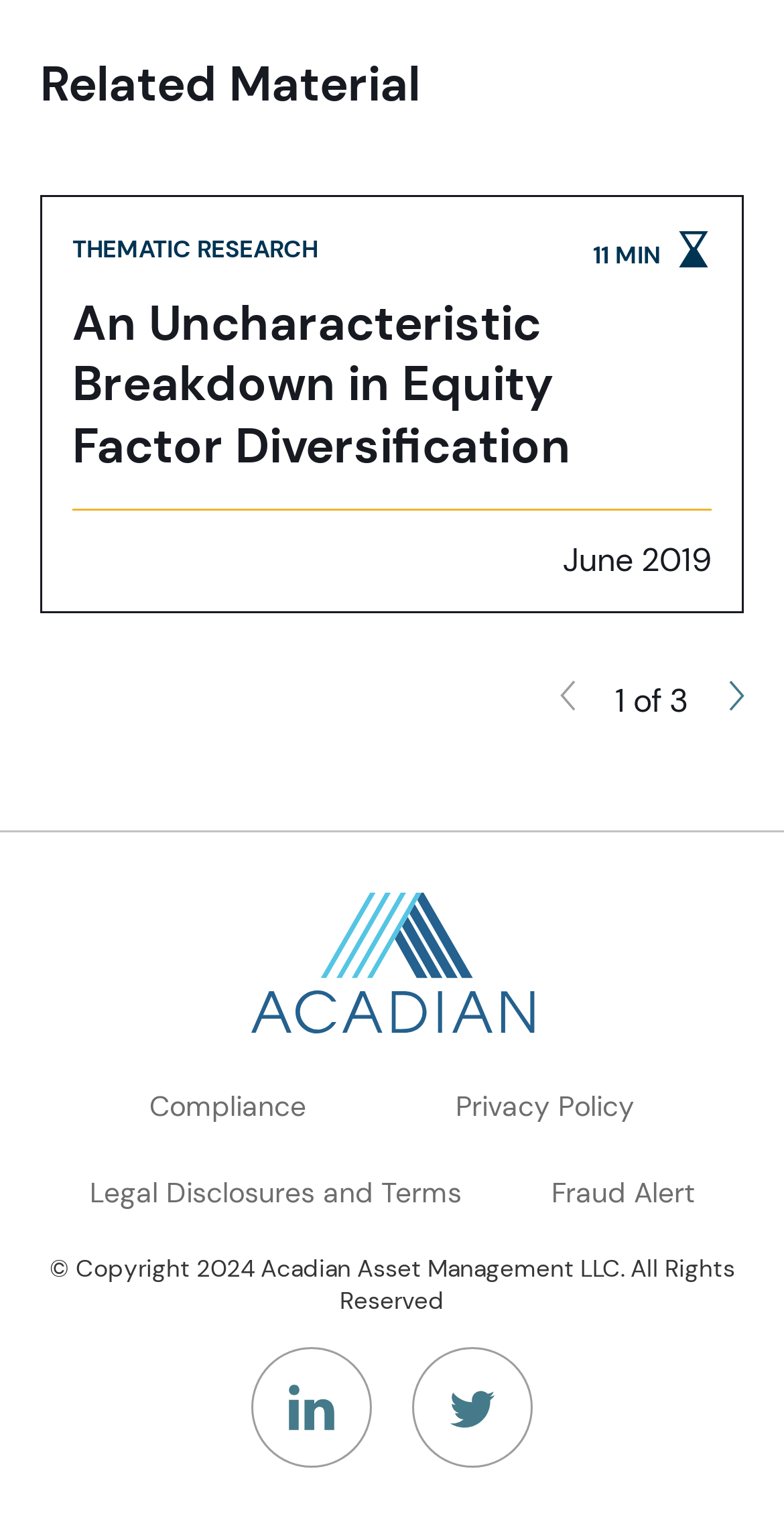Determine the bounding box for the described UI element: "Fraud Alert".

[0.703, 0.765, 0.885, 0.795]